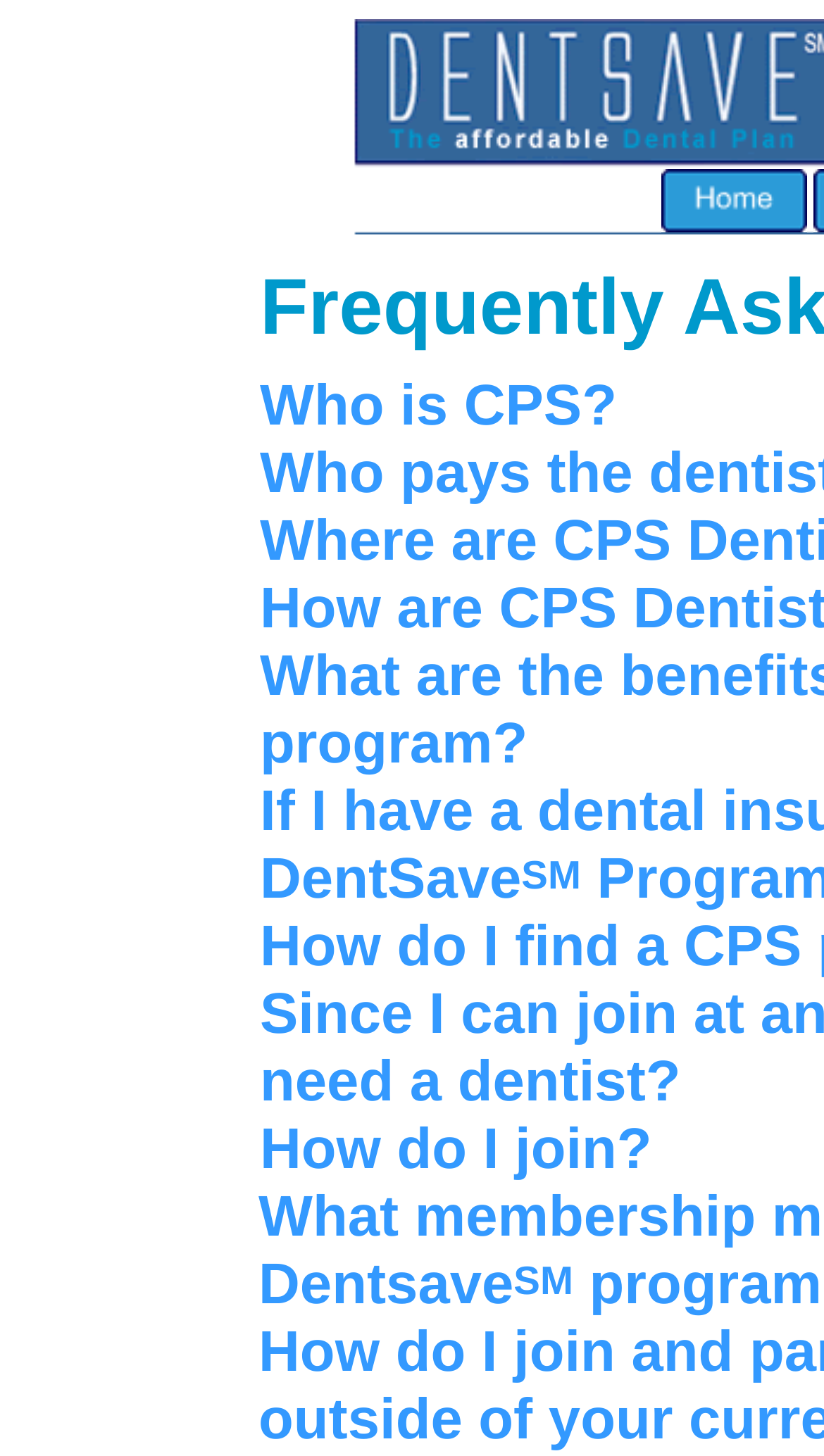Bounding box coordinates should be provided in the format (top-left x, top-left y, bottom-right x, bottom-right y) with all values between 0 and 1. Identify the bounding box for this UI element: Who is CPS?

[0.315, 0.274, 0.749, 0.296]